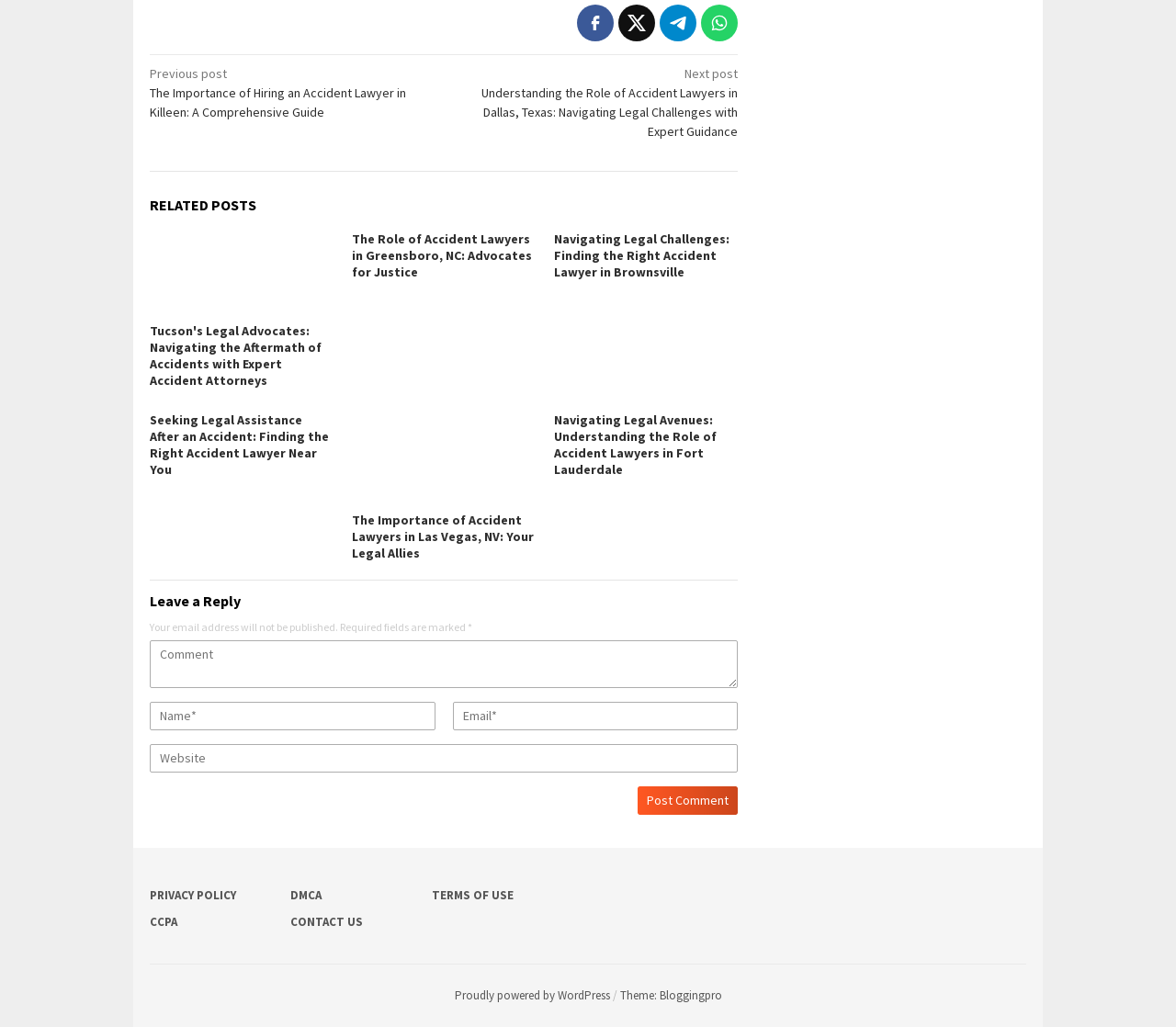Given the element description "Terms of Use" in the screenshot, predict the bounding box coordinates of that UI element.

[0.367, 0.864, 0.437, 0.879]